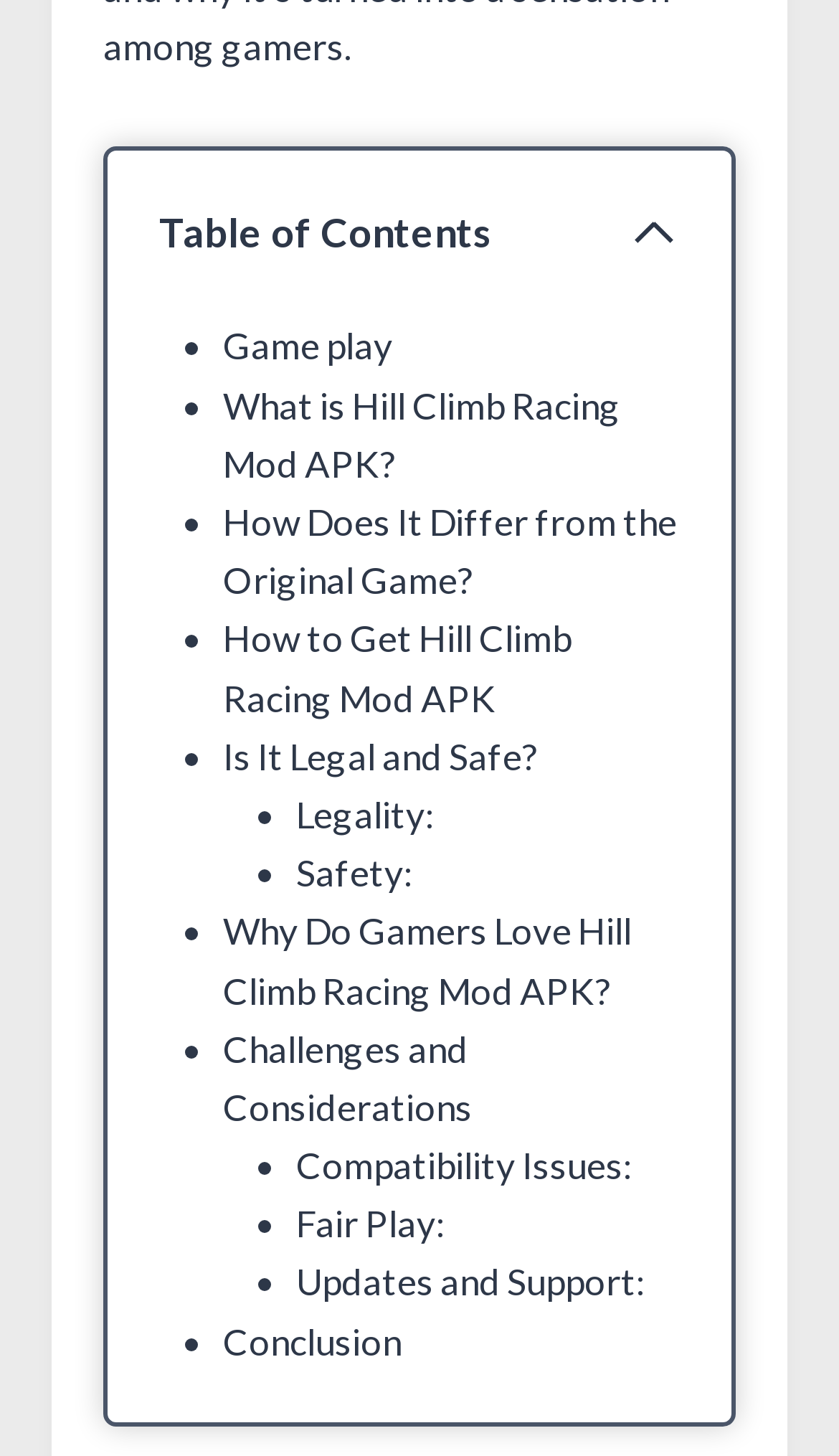Please find and report the bounding box coordinates of the element to click in order to perform the following action: "Read about game play". The coordinates should be expressed as four float numbers between 0 and 1, in the format [left, top, right, bottom].

[0.266, 0.222, 0.469, 0.253]